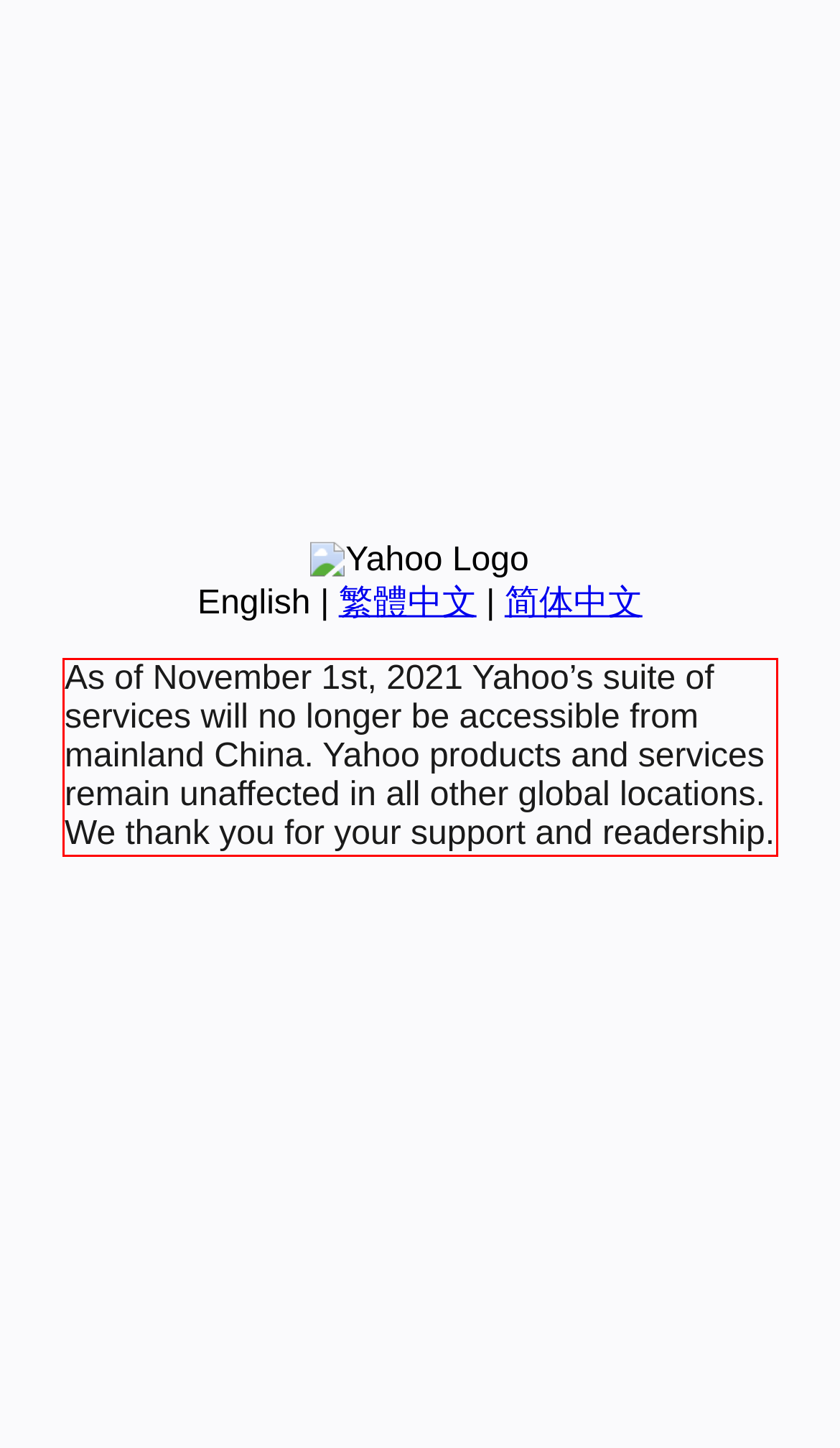You are presented with a webpage screenshot featuring a red bounding box. Perform OCR on the text inside the red bounding box and extract the content.

As of November 1st, 2021 Yahoo’s suite of services will no longer be accessible from mainland China. Yahoo products and services remain unaffected in all other global locations. We thank you for your support and readership.